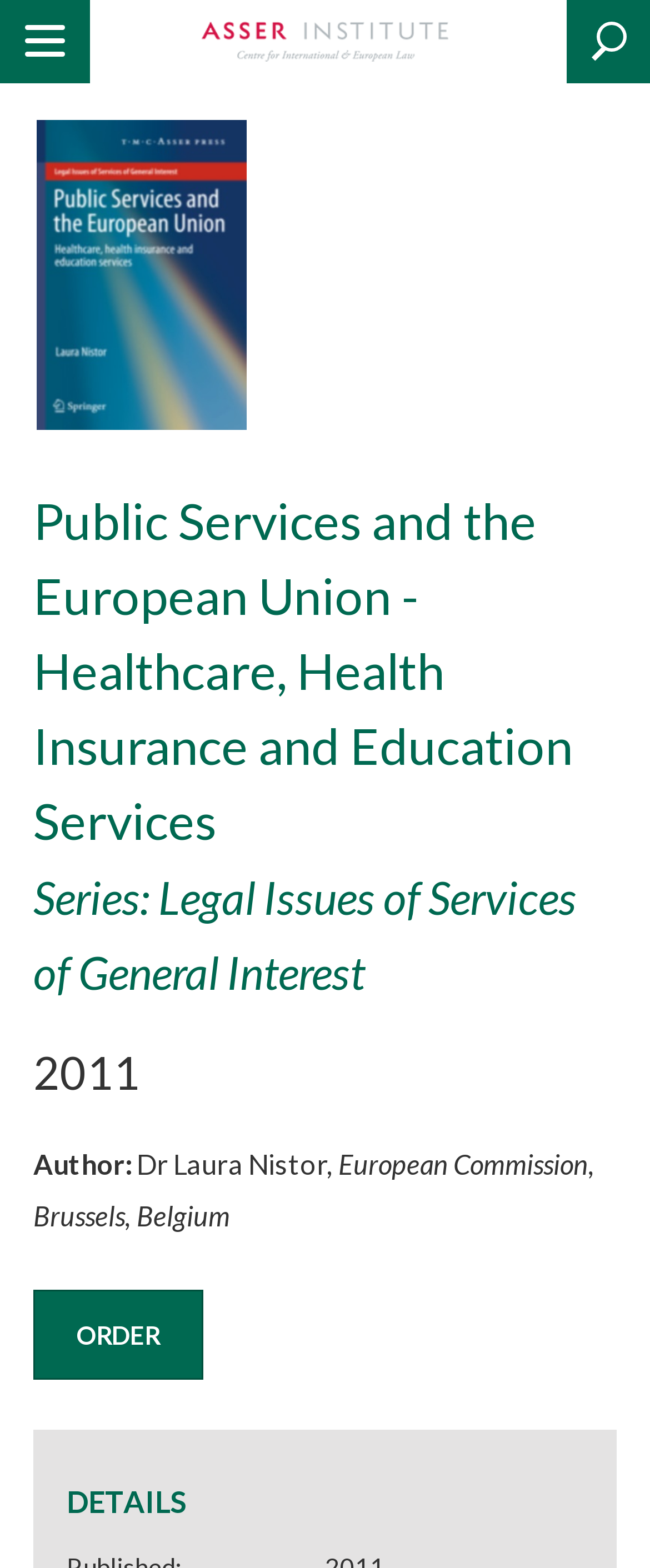What is the location of the European Commission?
Look at the image and answer with only one word or phrase.

Brussels, Belgium